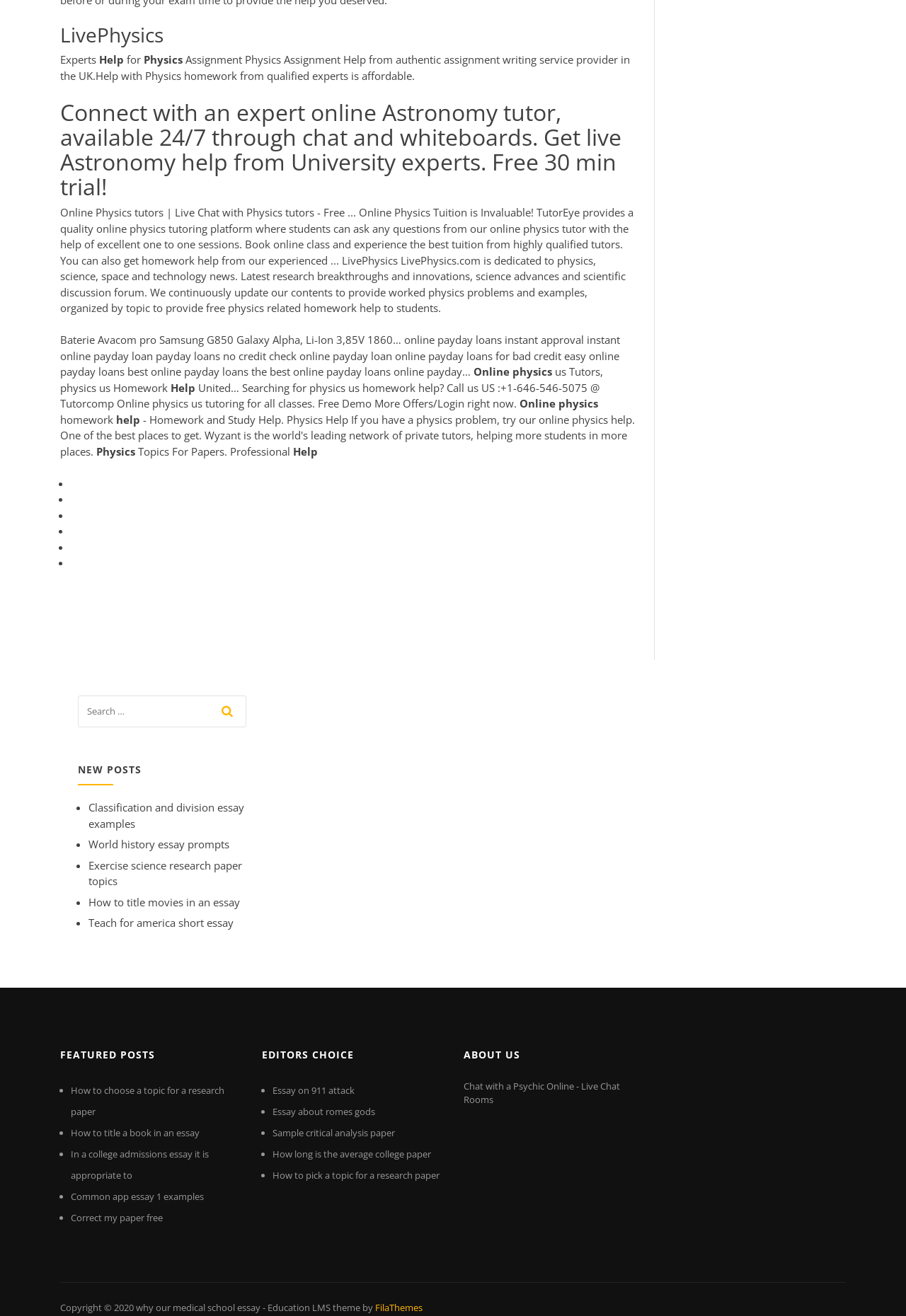Specify the bounding box coordinates of the element's region that should be clicked to achieve the following instruction: "Chat with a Psychic Online". The bounding box coordinates consist of four float numbers between 0 and 1, in the format [left, top, right, bottom].

[0.512, 0.82, 0.684, 0.841]